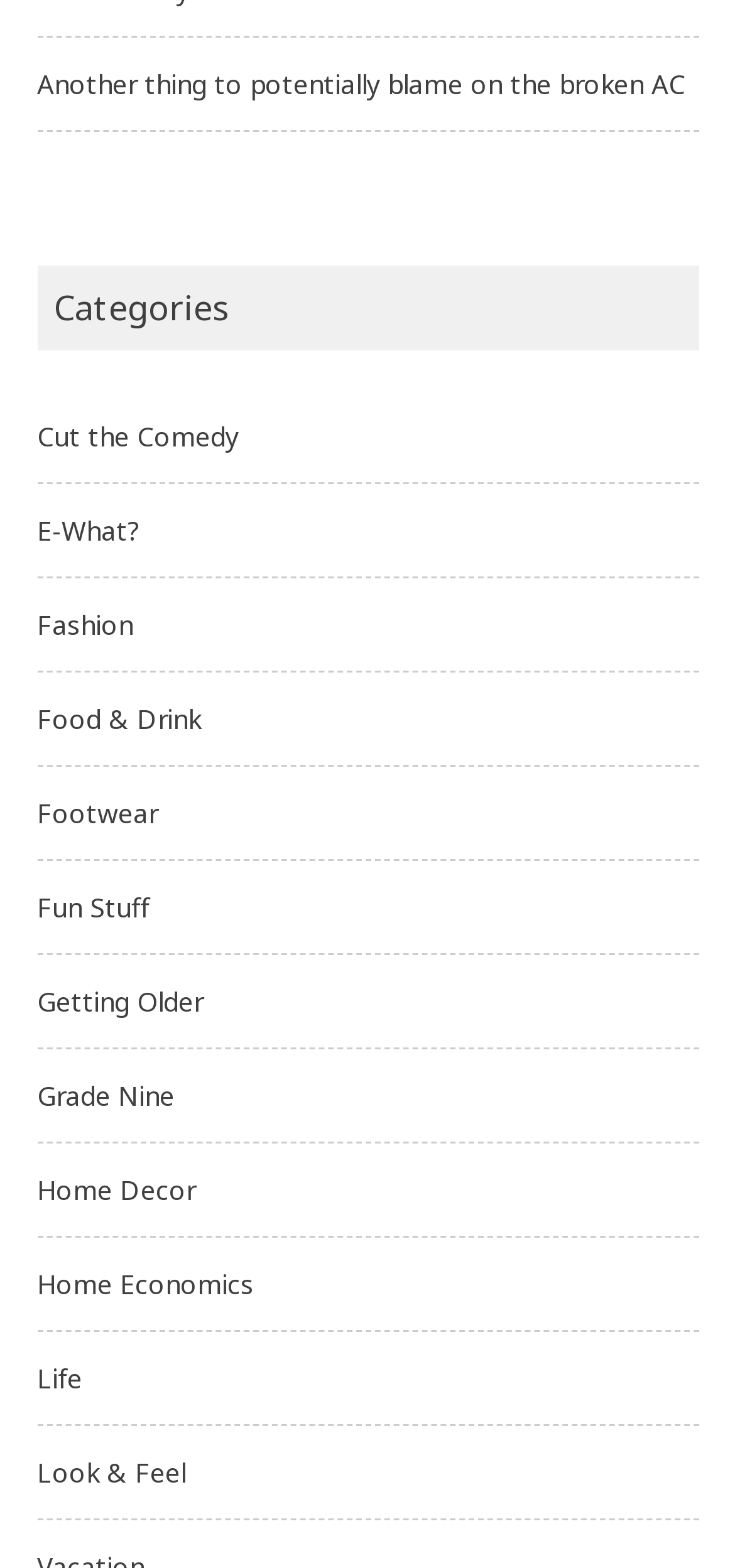Please provide a one-word or phrase answer to the question: 
How many characters are in the longest category name?

13